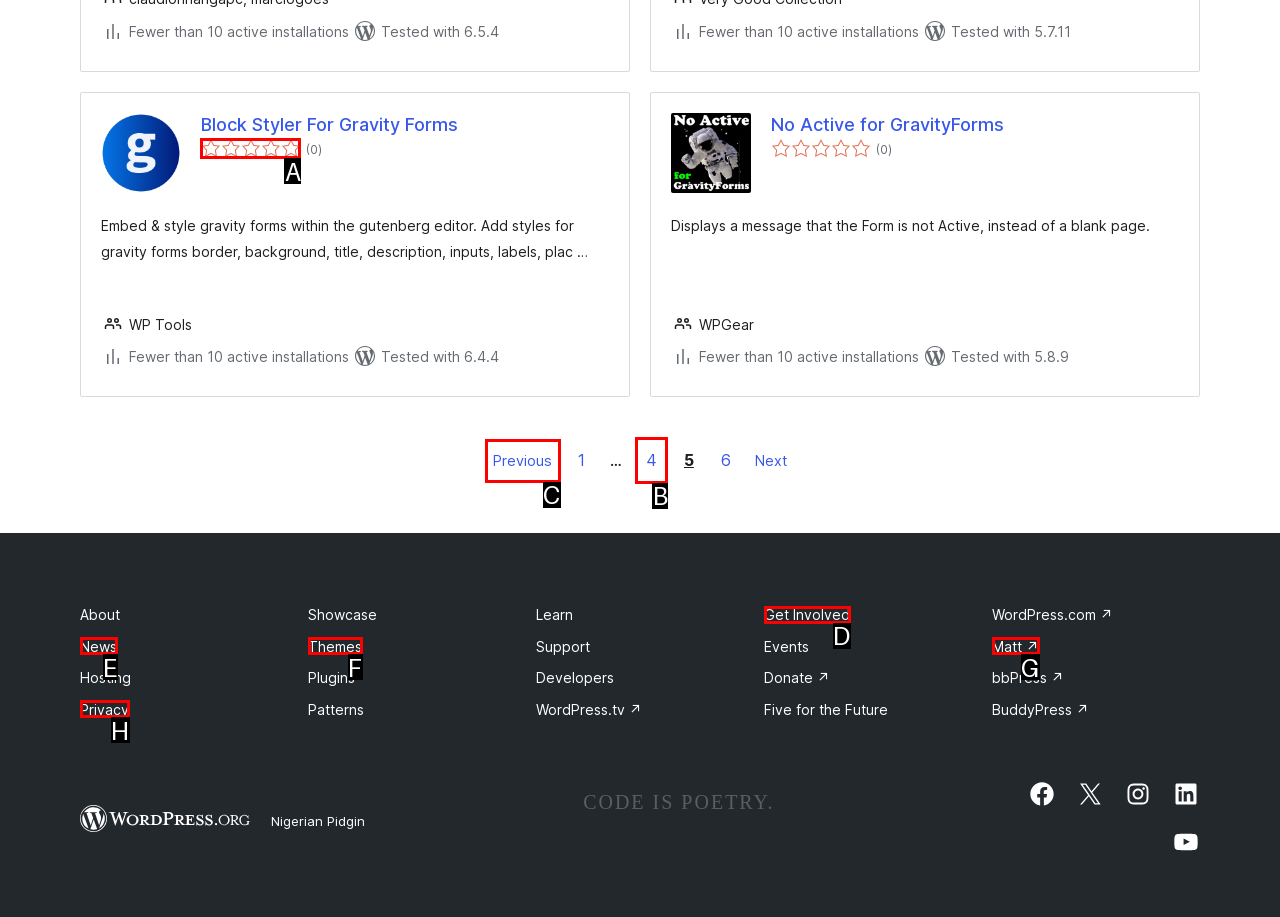Identify the HTML element to select in order to accomplish the following task: Rate the plugin
Reply with the letter of the chosen option from the given choices directly.

A